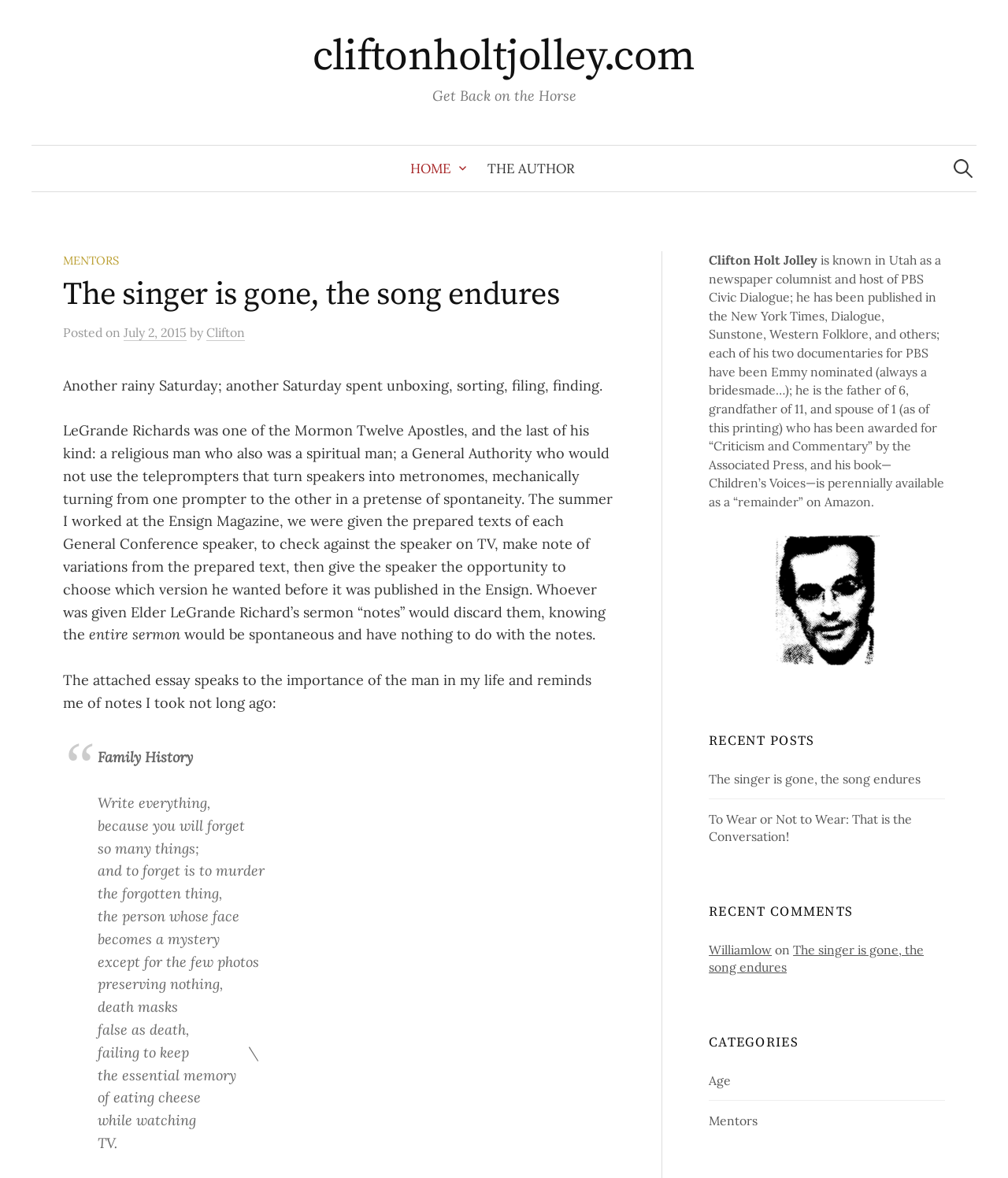Please find the bounding box for the following UI element description. Provide the coordinates in (top-left x, top-left y, bottom-right x, bottom-right y) format, with values between 0 and 1: The Author

[0.469, 0.124, 0.584, 0.162]